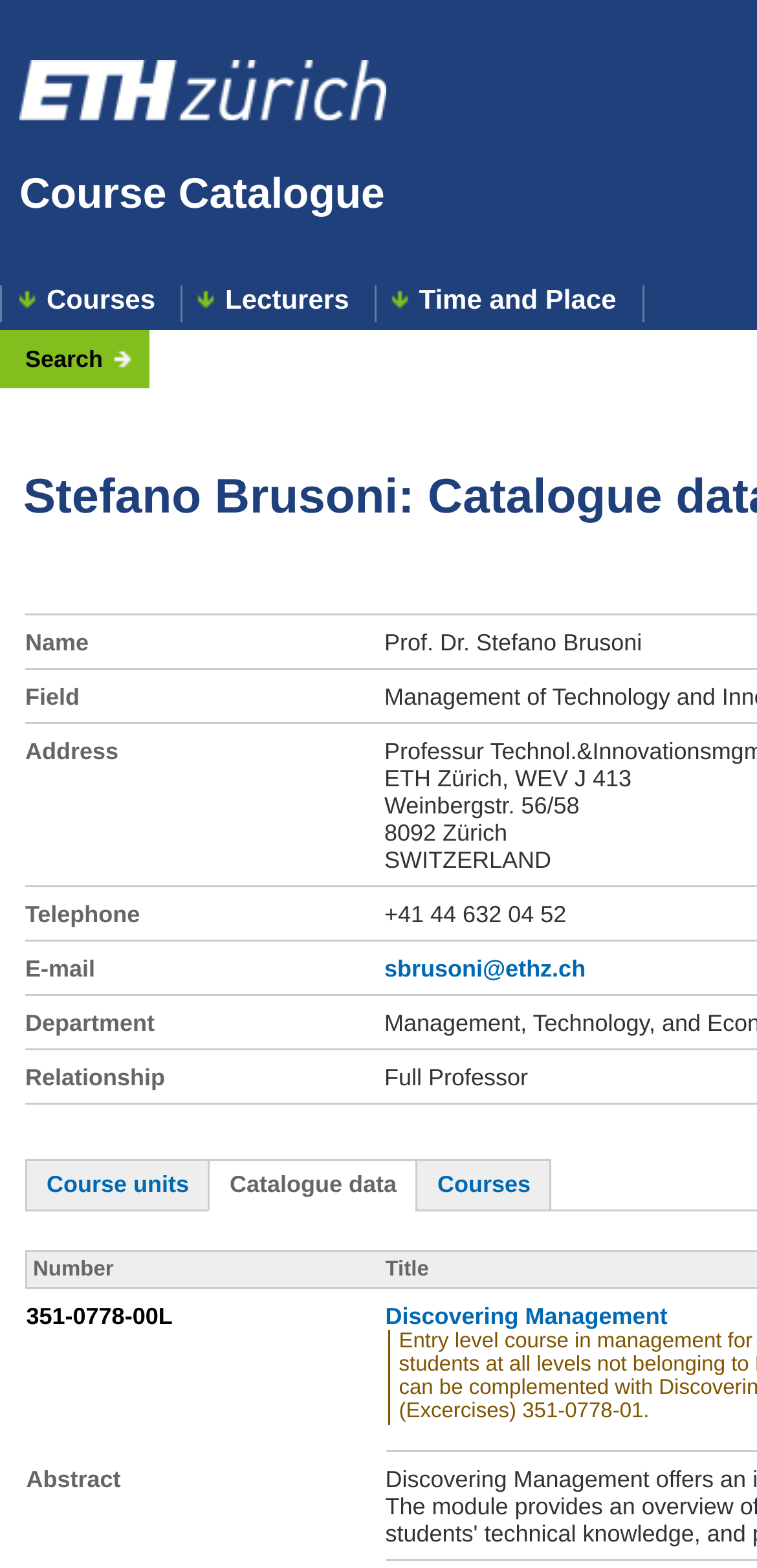What is the university's homepage link?
Please give a detailed and elaborate answer to the question based on the image.

I found the link 'ETH Homepage' at the top left corner of the webpage, which suggests that it is the university's homepage link.